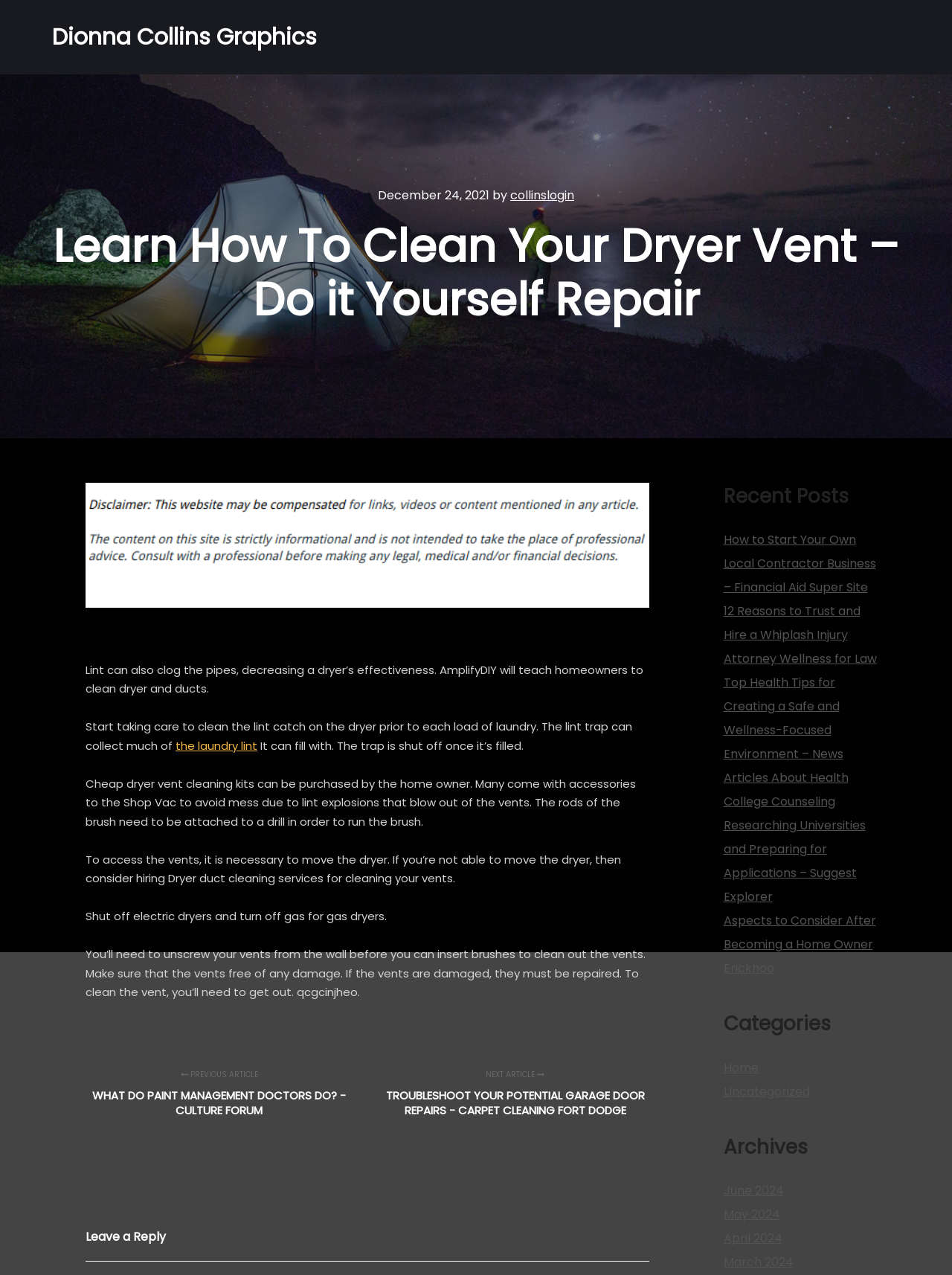Determine the bounding box coordinates of the element that should be clicked to execute the following command: "Leave a reply".

[0.09, 0.962, 0.682, 0.989]